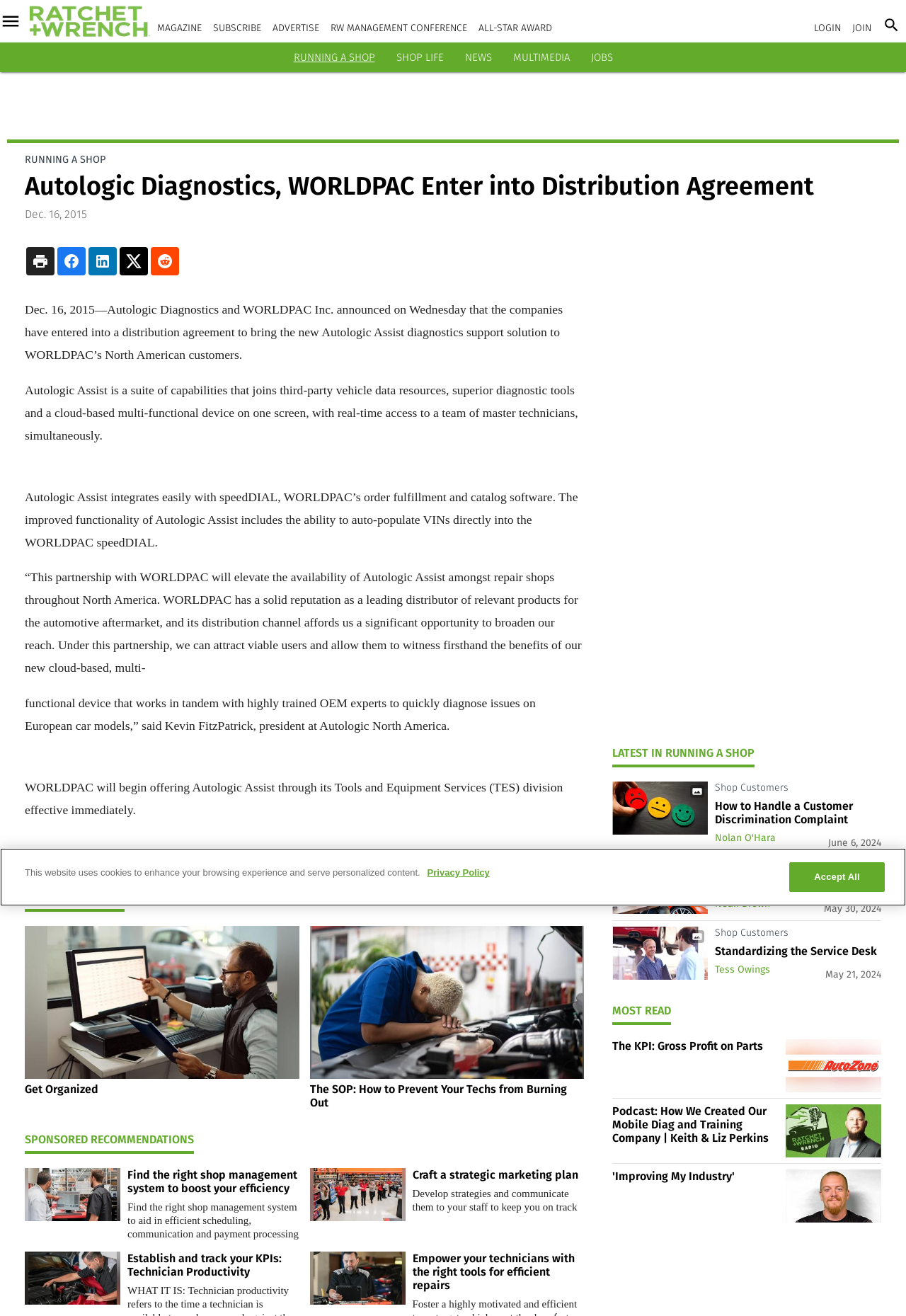Determine the bounding box coordinates of the clickable region to execute the instruction: "View the 'RW Management Conference' page". The coordinates should be four float numbers between 0 and 1, denoted as [left, top, right, bottom].

[0.365, 0.017, 0.516, 0.026]